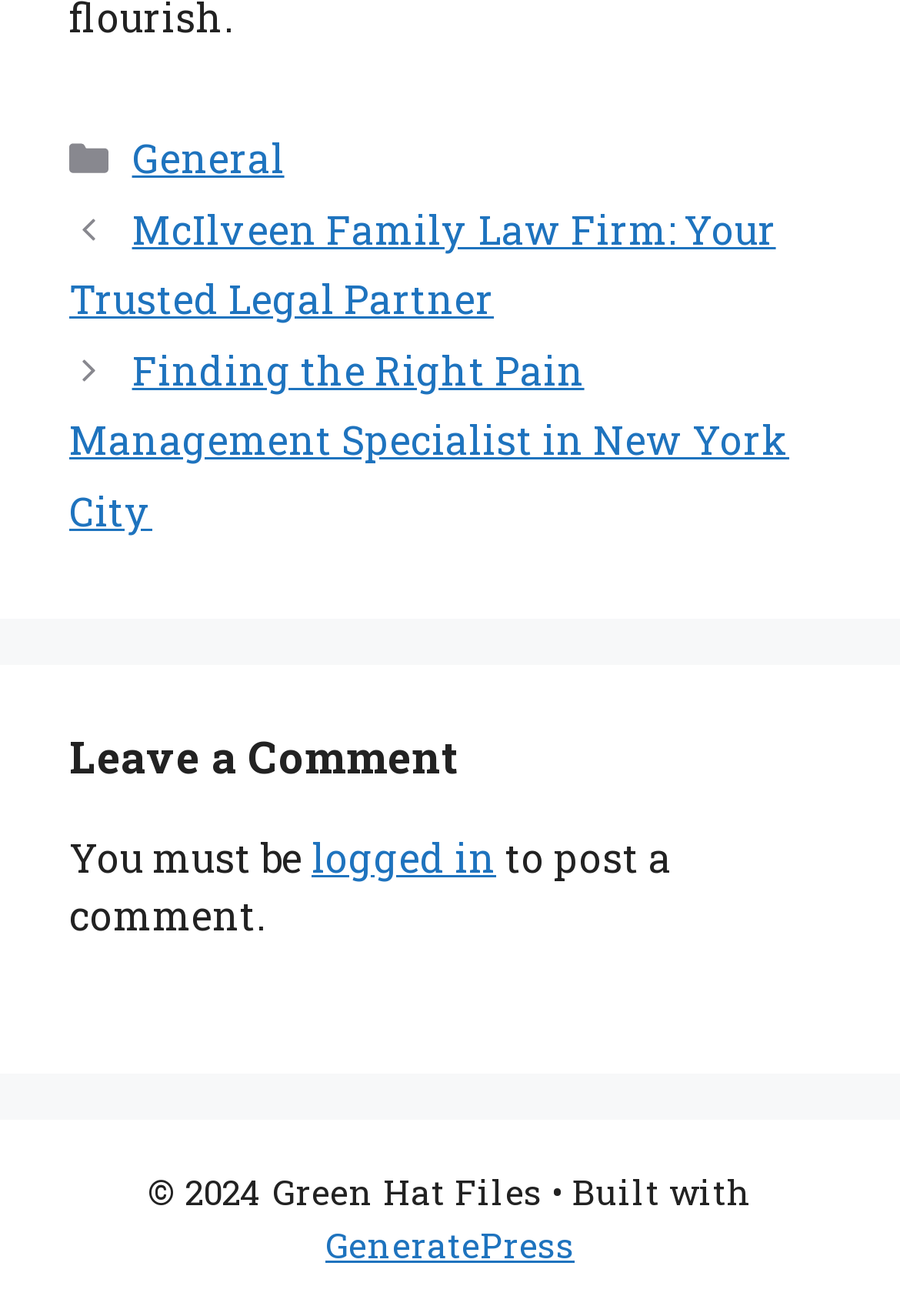Provide the bounding box coordinates, formatted as (top-left x, top-left y, bottom-right x, bottom-right y), with all values being floating point numbers between 0 and 1. Identify the bounding box of the UI element that matches the description: logged in

[0.346, 0.631, 0.551, 0.671]